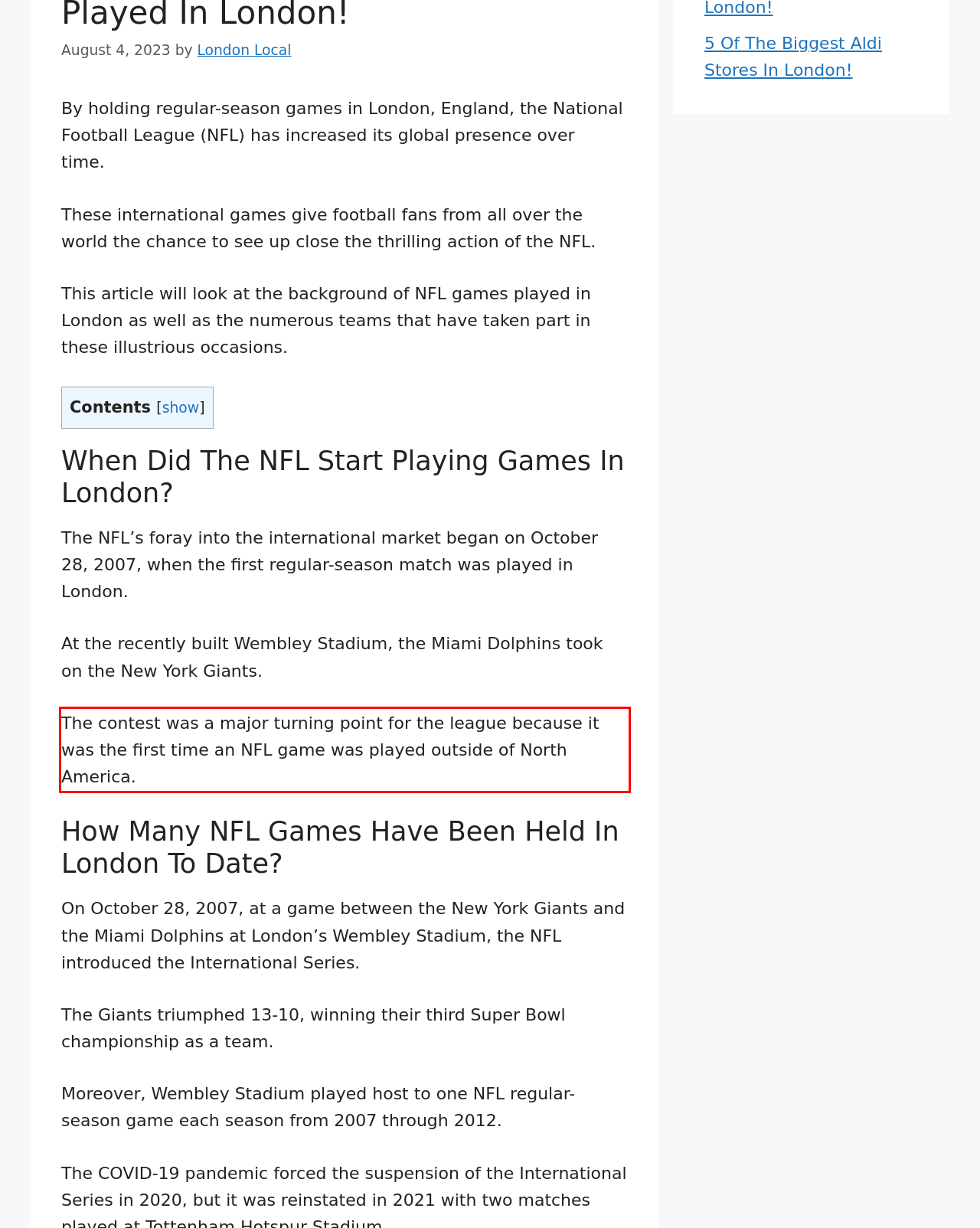Please examine the webpage screenshot containing a red bounding box and use OCR to recognize and output the text inside the red bounding box.

The contest was a major turning point for the league because it was the first time an NFL game was played outside of North America.